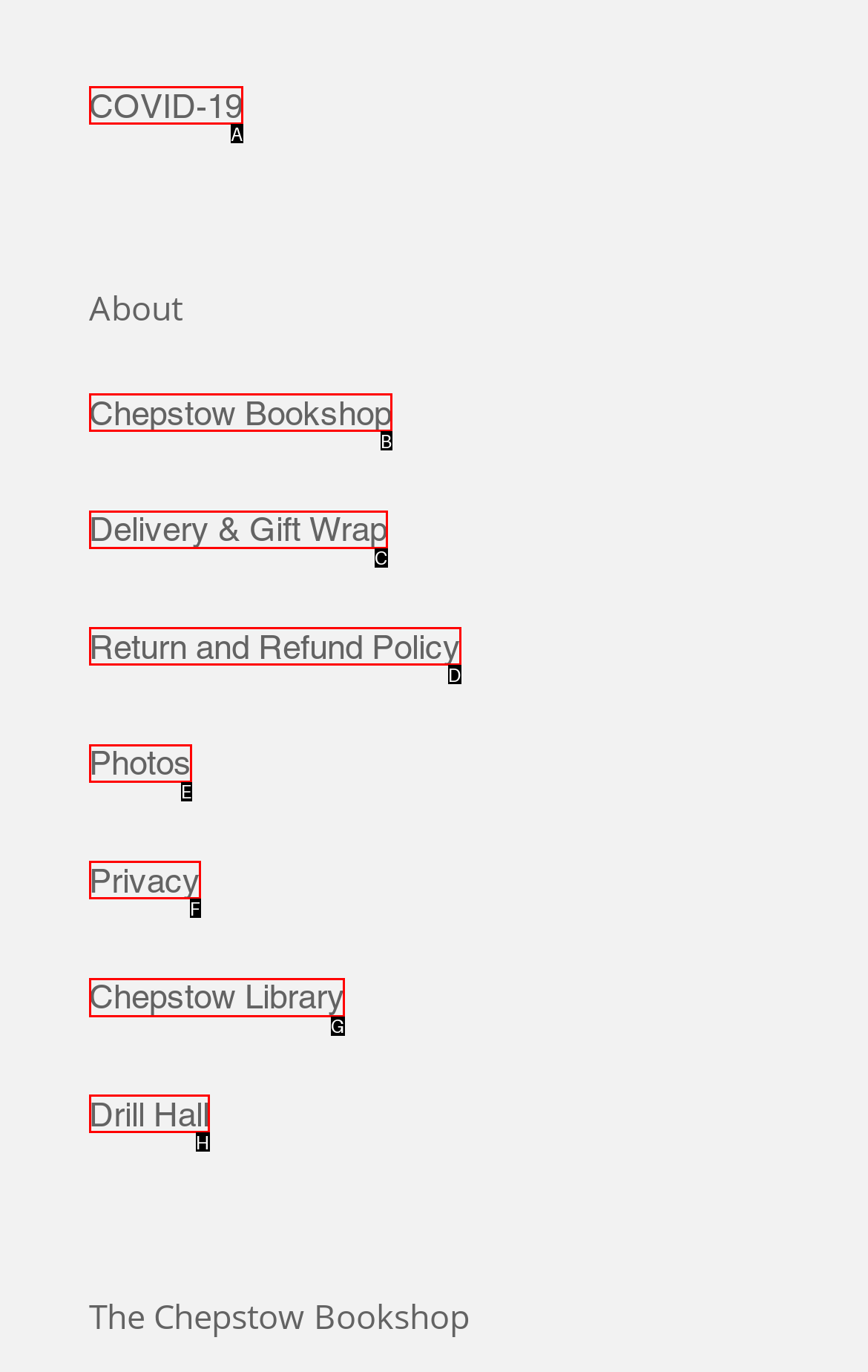Select the letter associated with the UI element you need to click to perform the following action: Go to Chepstow Library
Reply with the correct letter from the options provided.

G